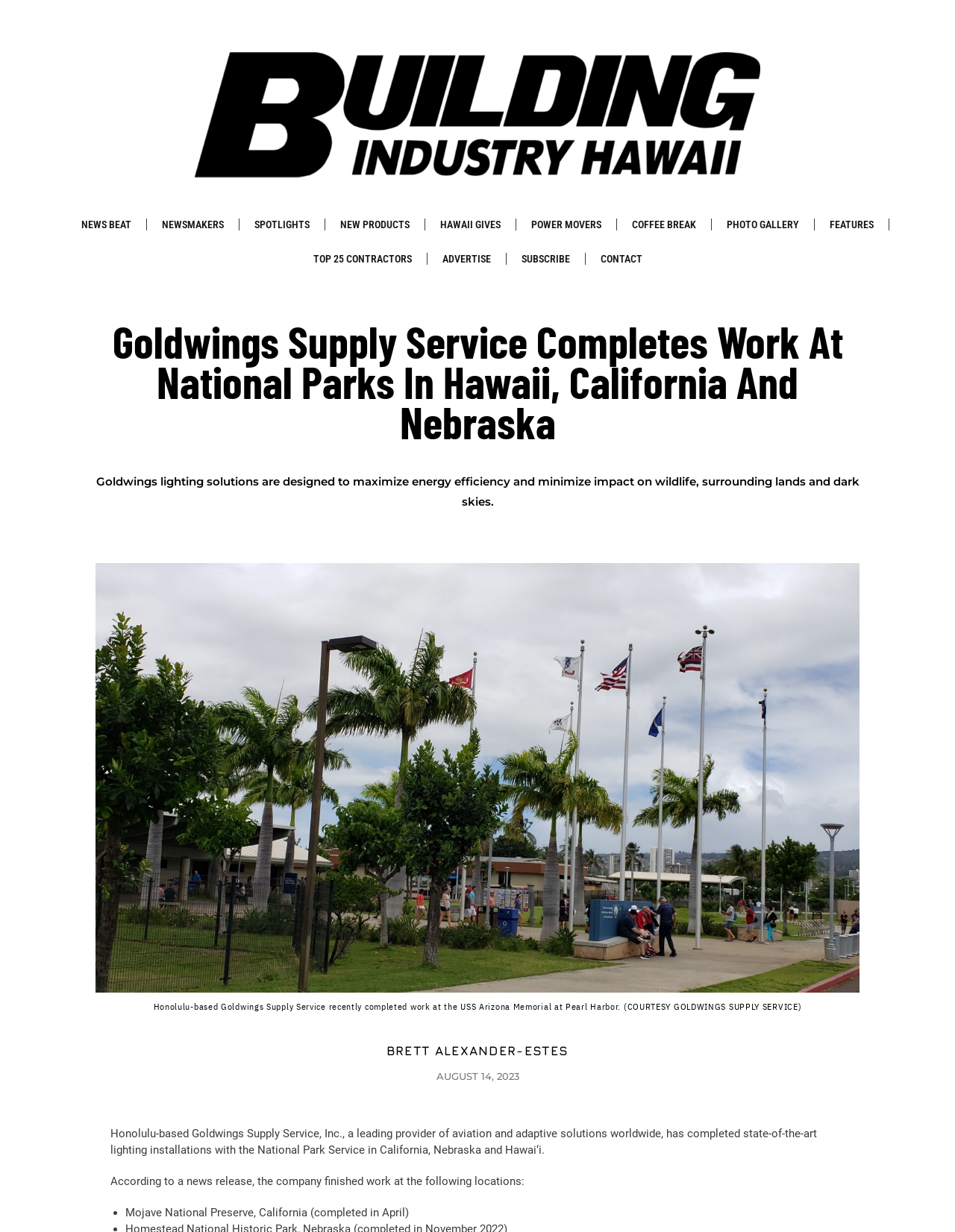What is the purpose of Goldwings lighting solutions?
Please respond to the question thoroughly and include all relevant details.

The answer can be found in the static text element 'Goldwings lighting solutions are designed to maximize energy efficiency and minimize impact on wildlife, surrounding lands and dark skies.' which is a description on the webpage. It clearly states the purpose of Goldwings lighting solutions.